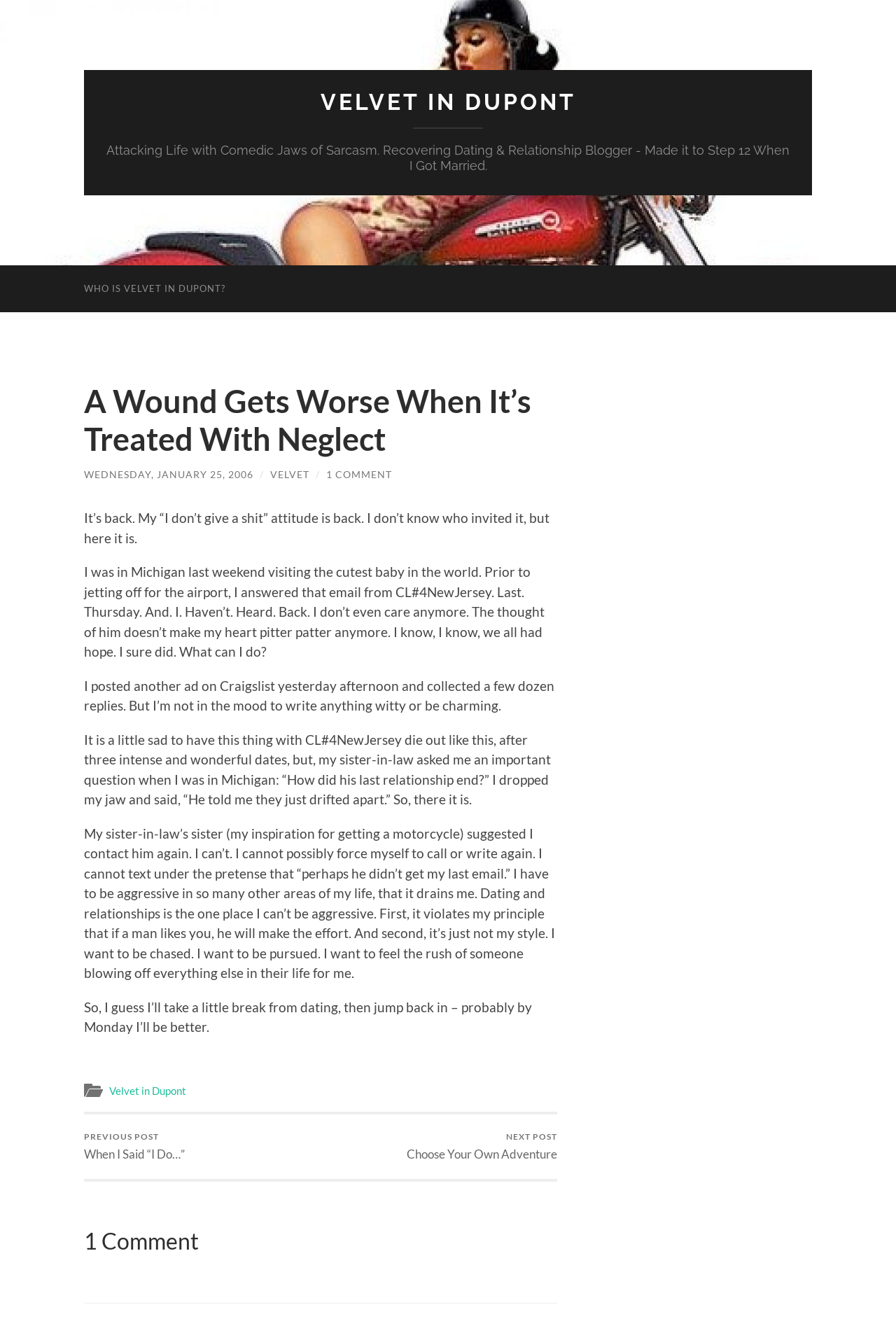Locate the bounding box of the UI element described in the following text: "Wednesday, January 25, 2006".

[0.094, 0.354, 0.283, 0.363]